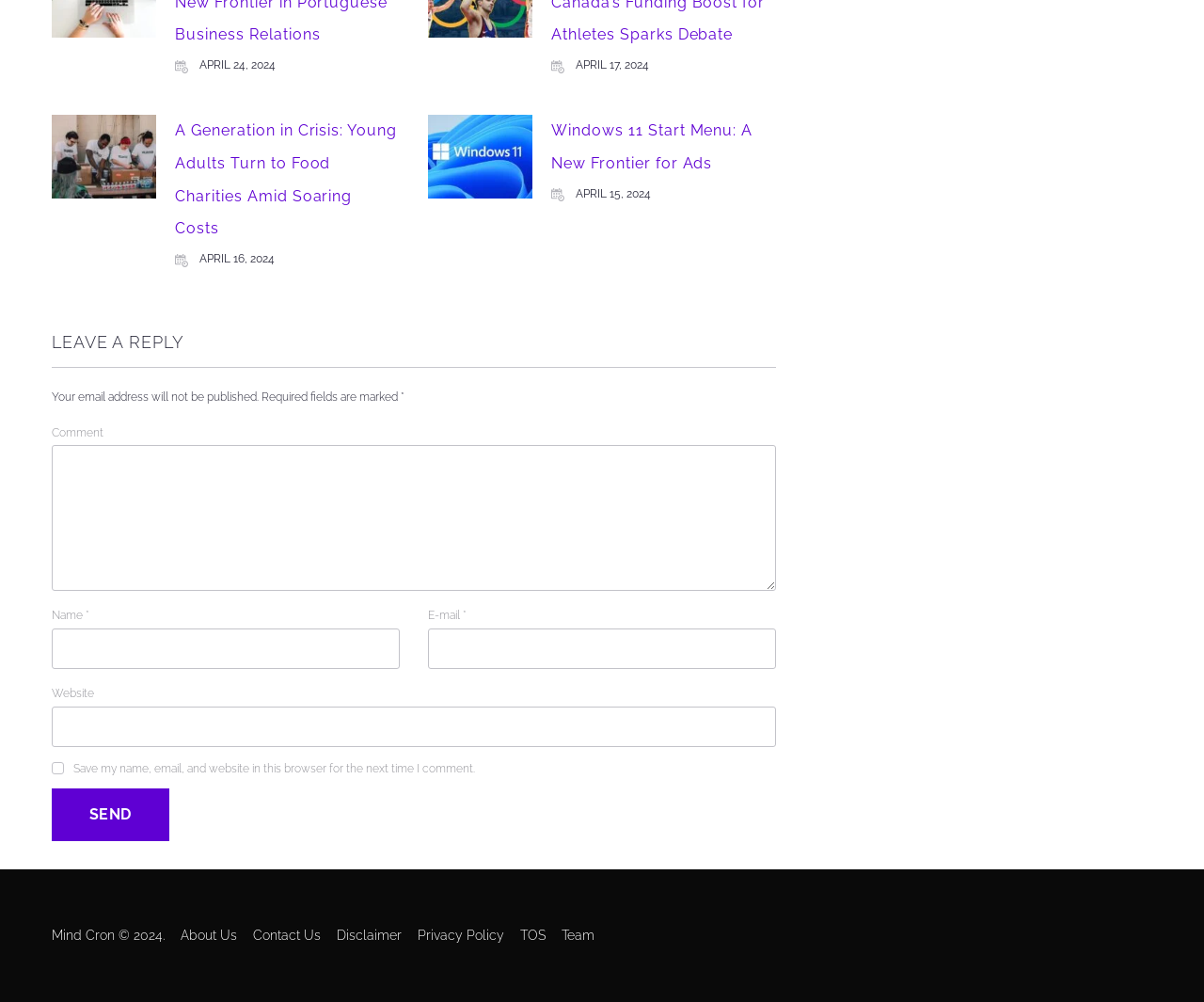Locate the UI element described as follows: "parent_node: Name * name="author"". Return the bounding box coordinates as four float numbers between 0 and 1 in the order [left, top, right, bottom].

[0.043, 0.627, 0.332, 0.668]